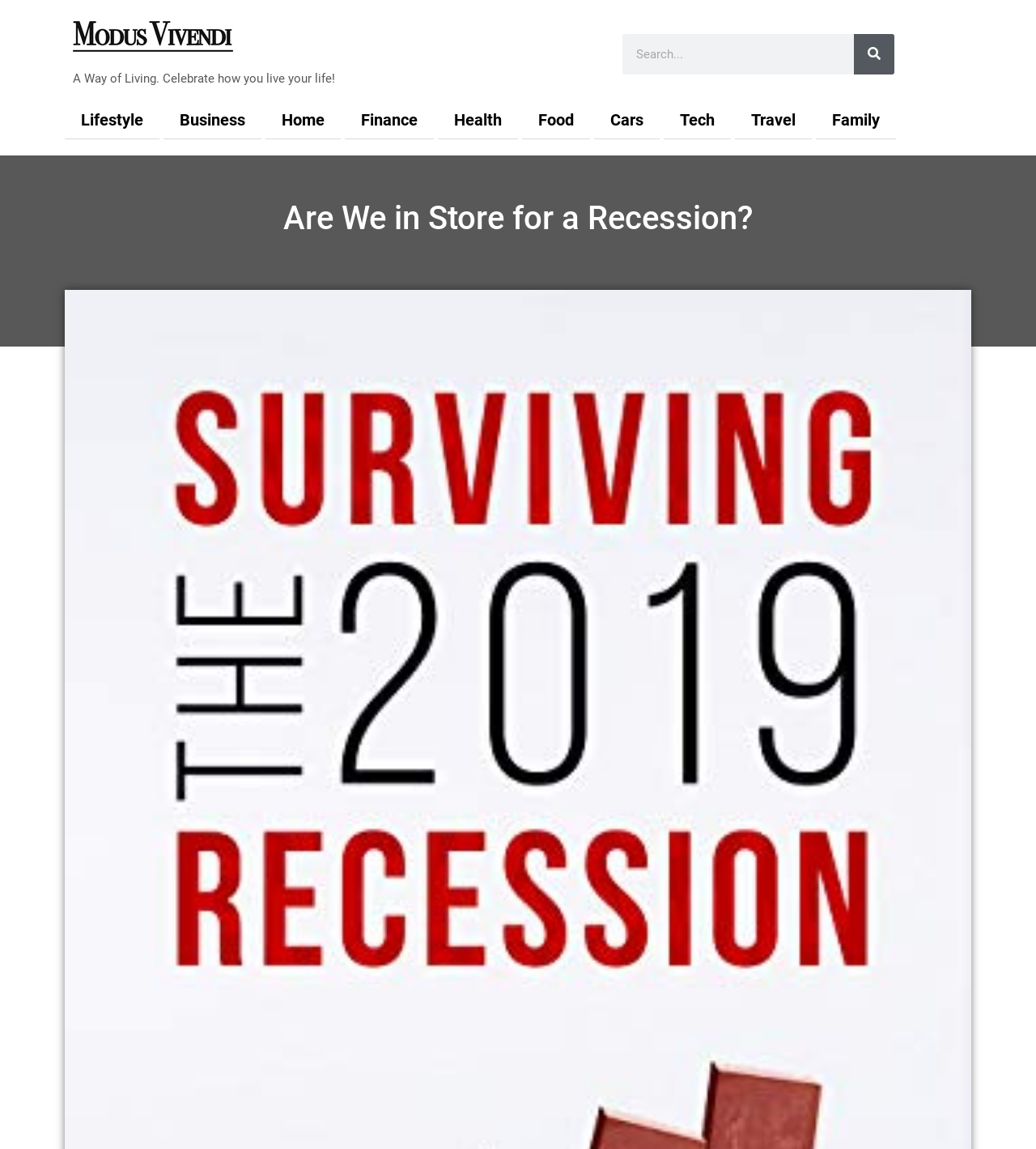What is the main topic of discussion on this webpage?
Please craft a detailed and exhaustive response to the question.

The main topic of discussion on this webpage is the possibility of a recession, as indicated by the heading 'Are We in Store for a Recession?' which is prominently displayed on the webpage.